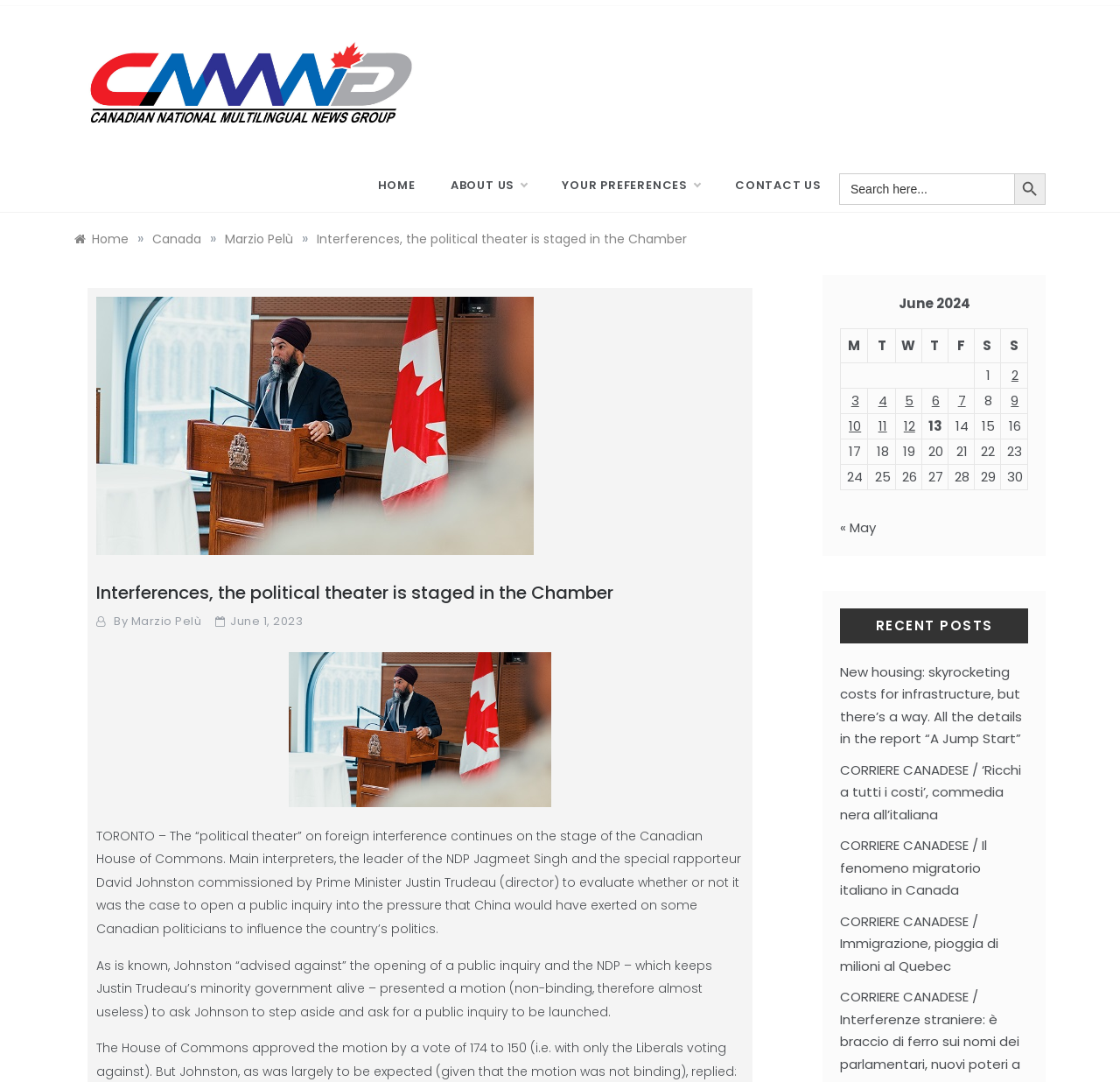Please identify the bounding box coordinates of the clickable region that I should interact with to perform the following instruction: "Click the HOME link". The coordinates should be expressed as four float numbers between 0 and 1, i.e., [left, top, right, bottom].

[0.337, 0.147, 0.387, 0.196]